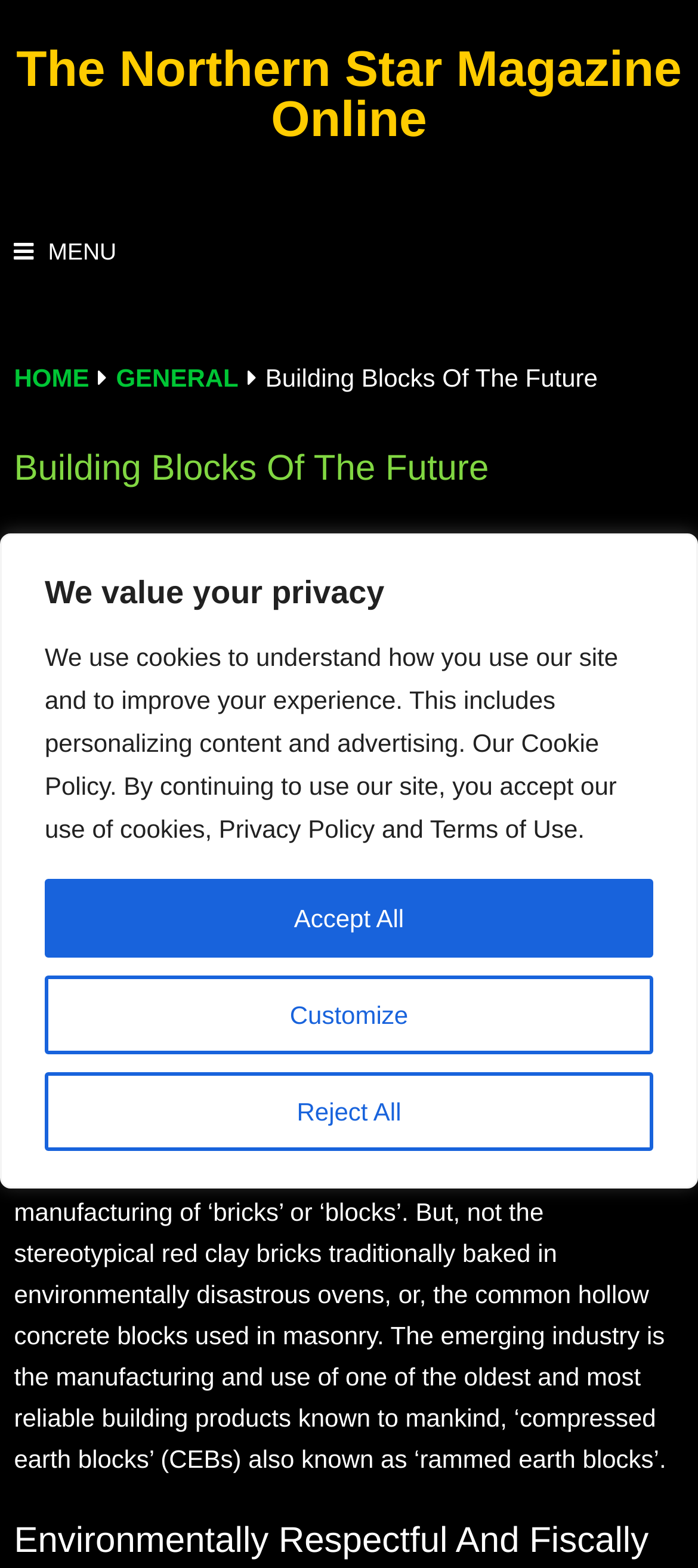Determine the main headline of the webpage and provide its text.

Building Blocks Of The Future